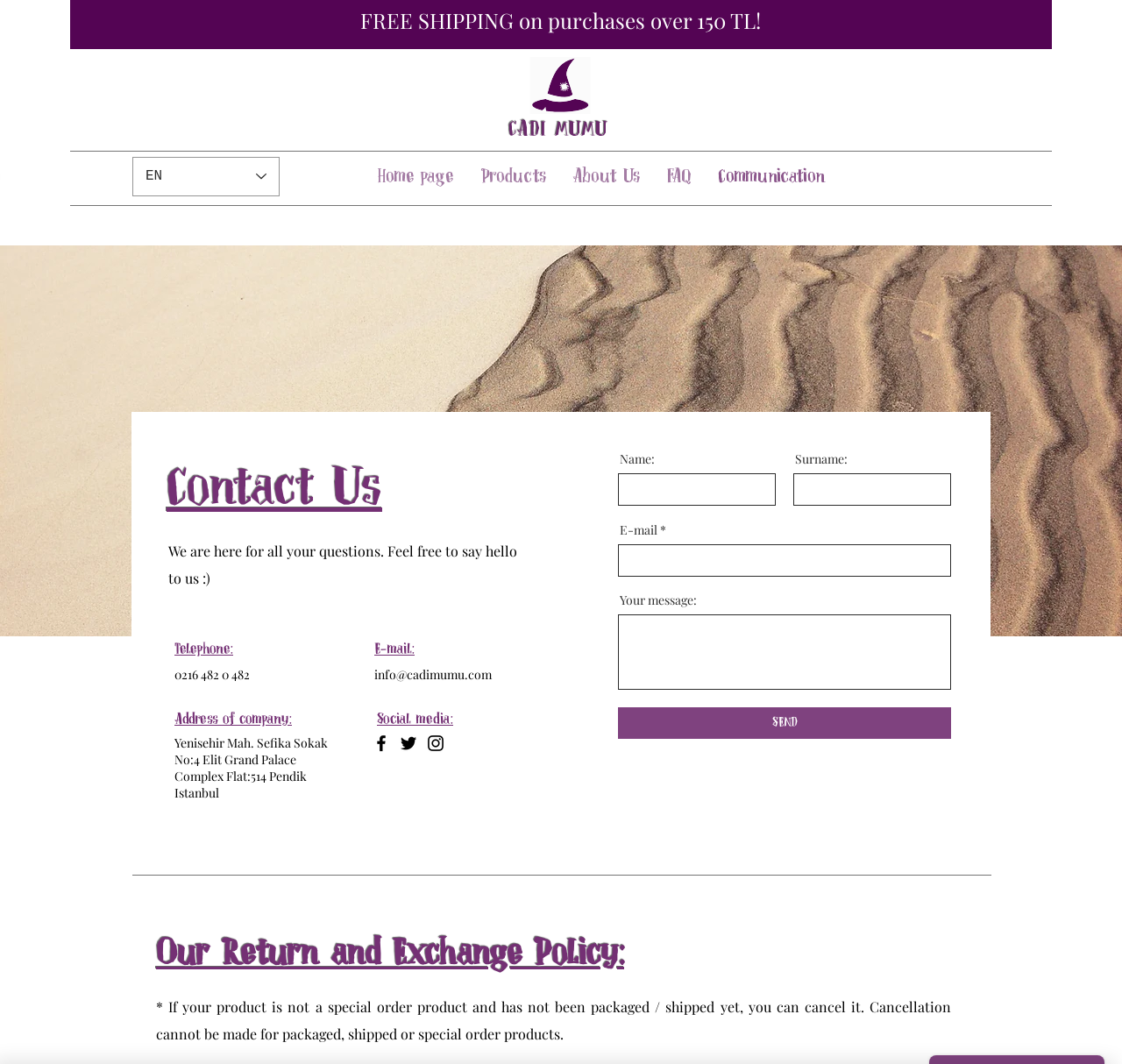Locate the bounding box coordinates of the element that should be clicked to fulfill the instruction: "Click the 'SEND' button".

[0.551, 0.665, 0.848, 0.694]